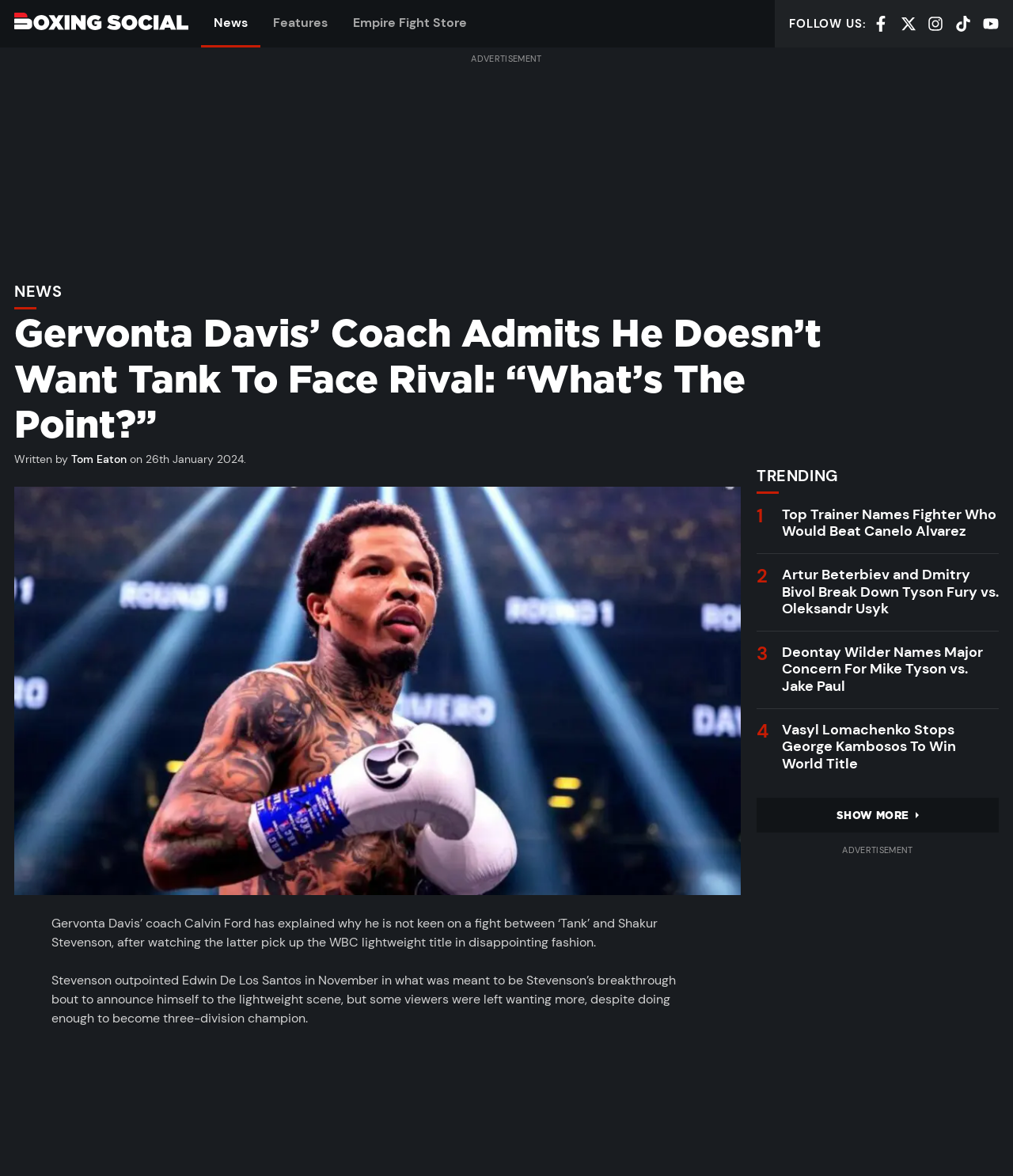What is the name of the coach who does not want Gervonta Davis to face Shakur Stevenson?
Provide a detailed answer to the question using information from the image.

The article mentions that Gervonta Davis' coach Calvin Ford has explained why he is not keen on a fight between 'Tank' and Shakur Stevenson.